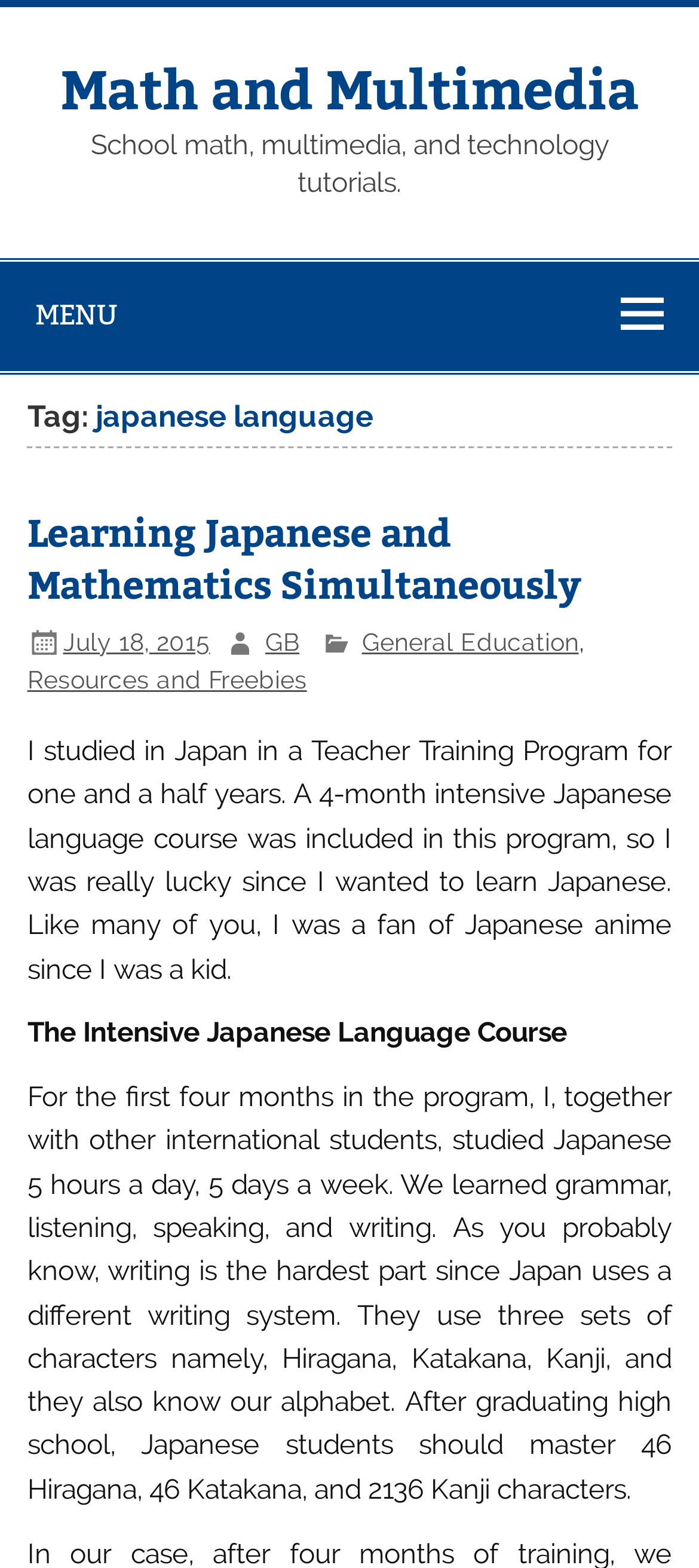What is the focus of the intensive Japanese language course?
Give a one-word or short phrase answer based on the image.

Grammar, listening, speaking, and writing